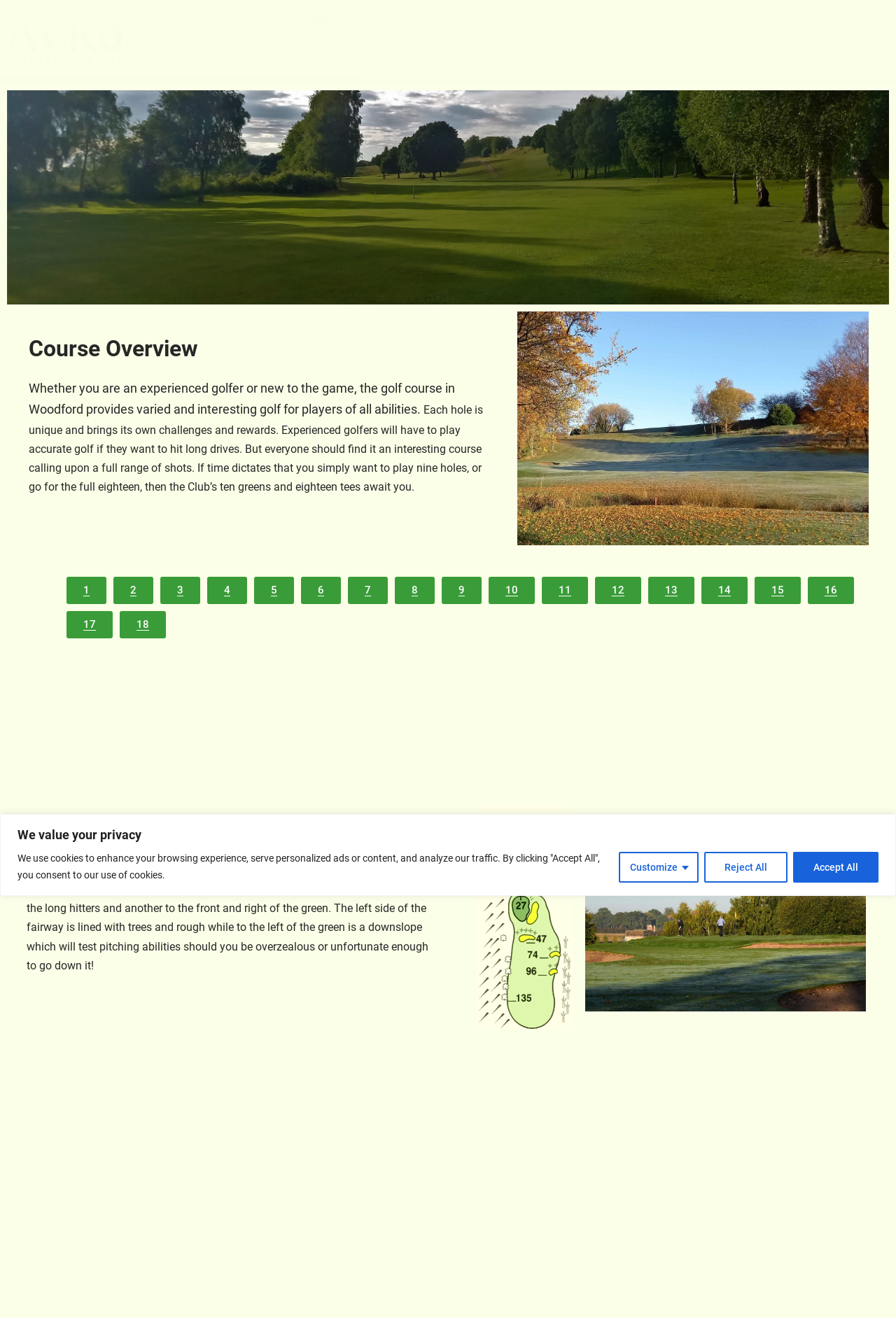Bounding box coordinates are specified in the format (top-left x, top-left y, bottom-right x, bottom-right y). All values are floating point numbers bounded between 0 and 1. Please provide the bounding box coordinate of the region this sentence describes: Visitors

[0.629, 0.0, 0.739, 0.03]